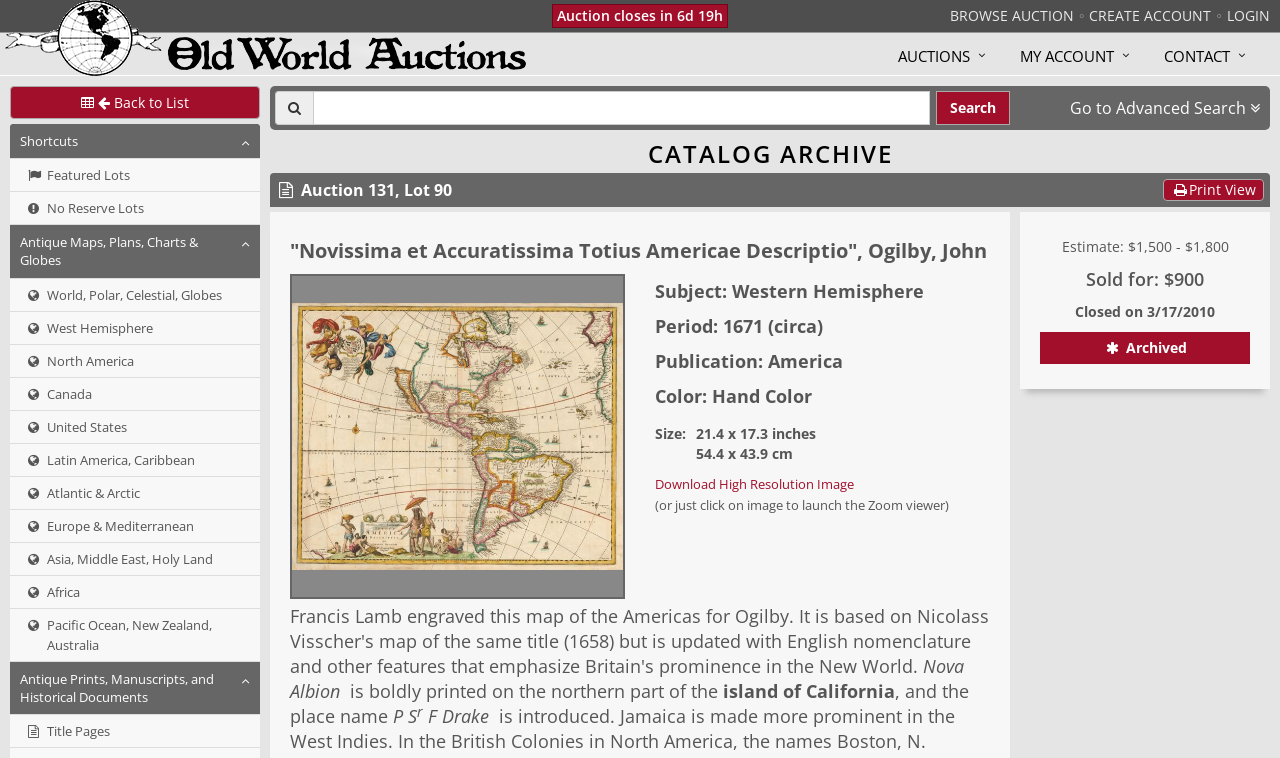Give a concise answer of one word or phrase to the question: 
What is the subject of the map?

Western Hemisphere